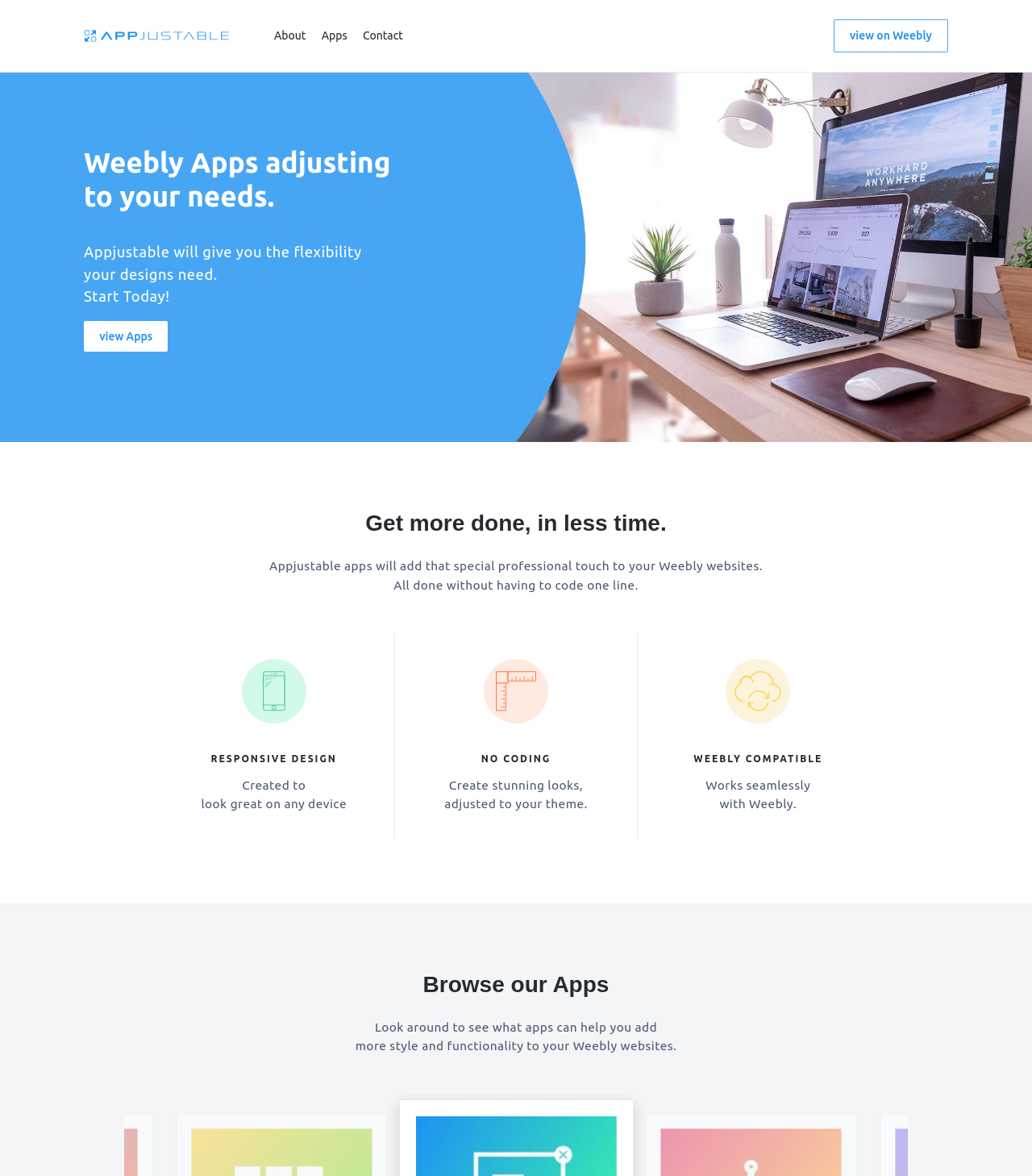Using the details in the image, give a detailed response to the question below:
What is the benefit of using Appjustable apps?

According to the webpage, Appjustable apps will add that special professional touch to your Weebly websites, which implies that using these apps will enhance the overall look and feel of your website.